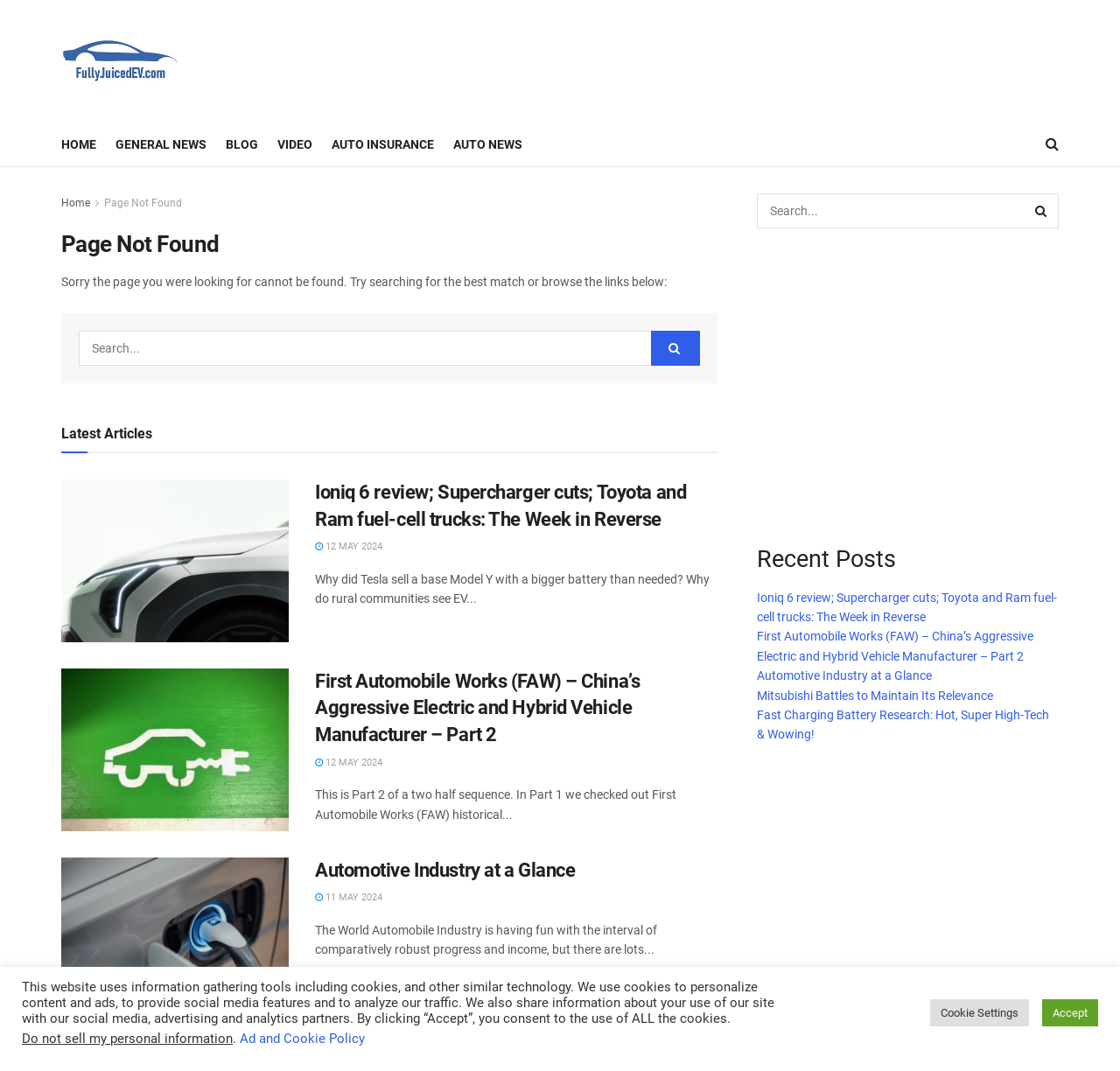Is the page a blog or news website?
Carefully analyze the image and provide a detailed answer to the question.

I observed that the page has multiple articles, a 'Recent Posts' section, and a search function, which are common features of blog or news websites. This suggests that the page is likely a blog or news website.